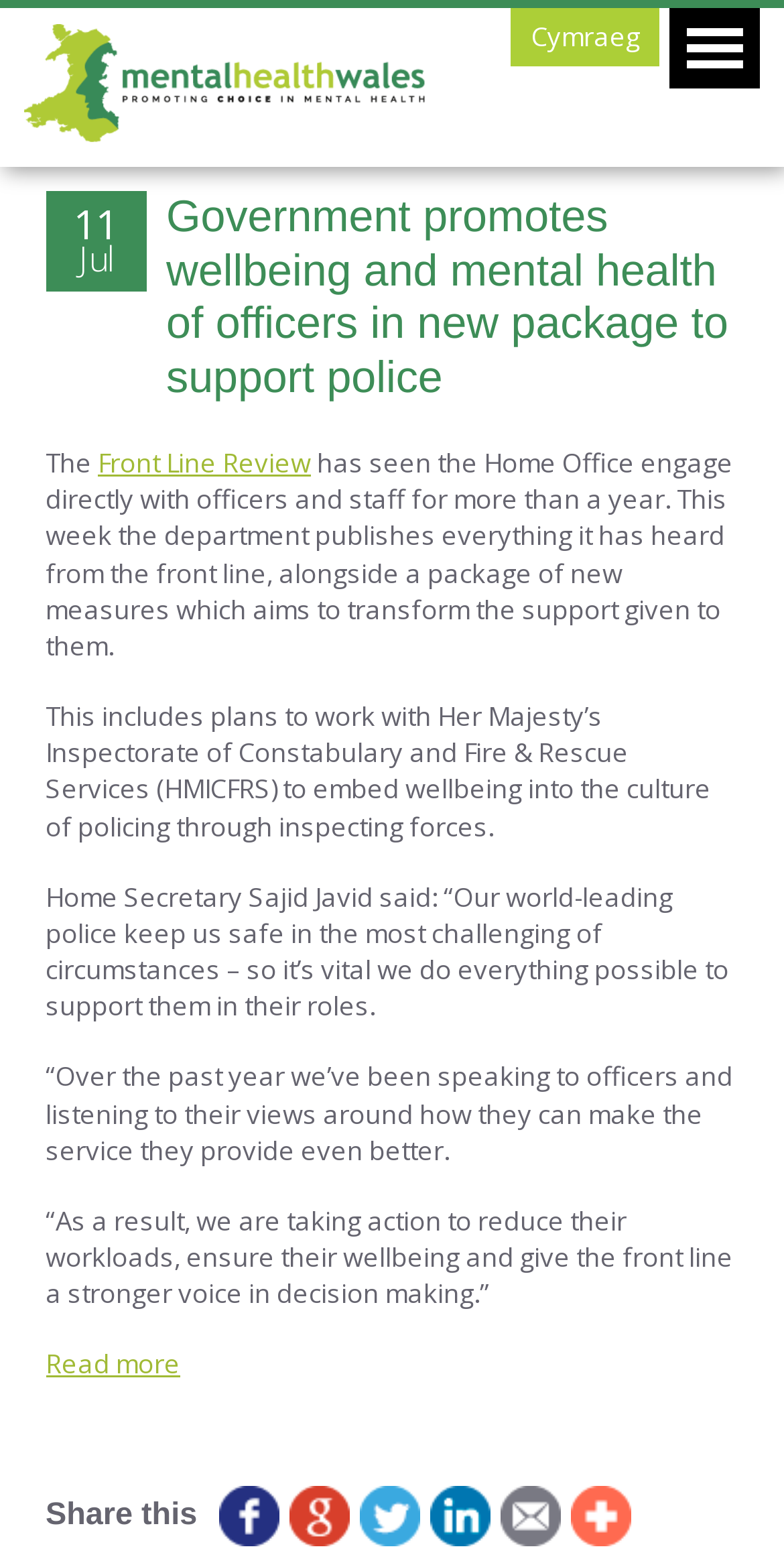Given the webpage screenshot, identify the bounding box of the UI element that matches this description: "Cymraeg".

[0.652, 0.005, 0.842, 0.042]